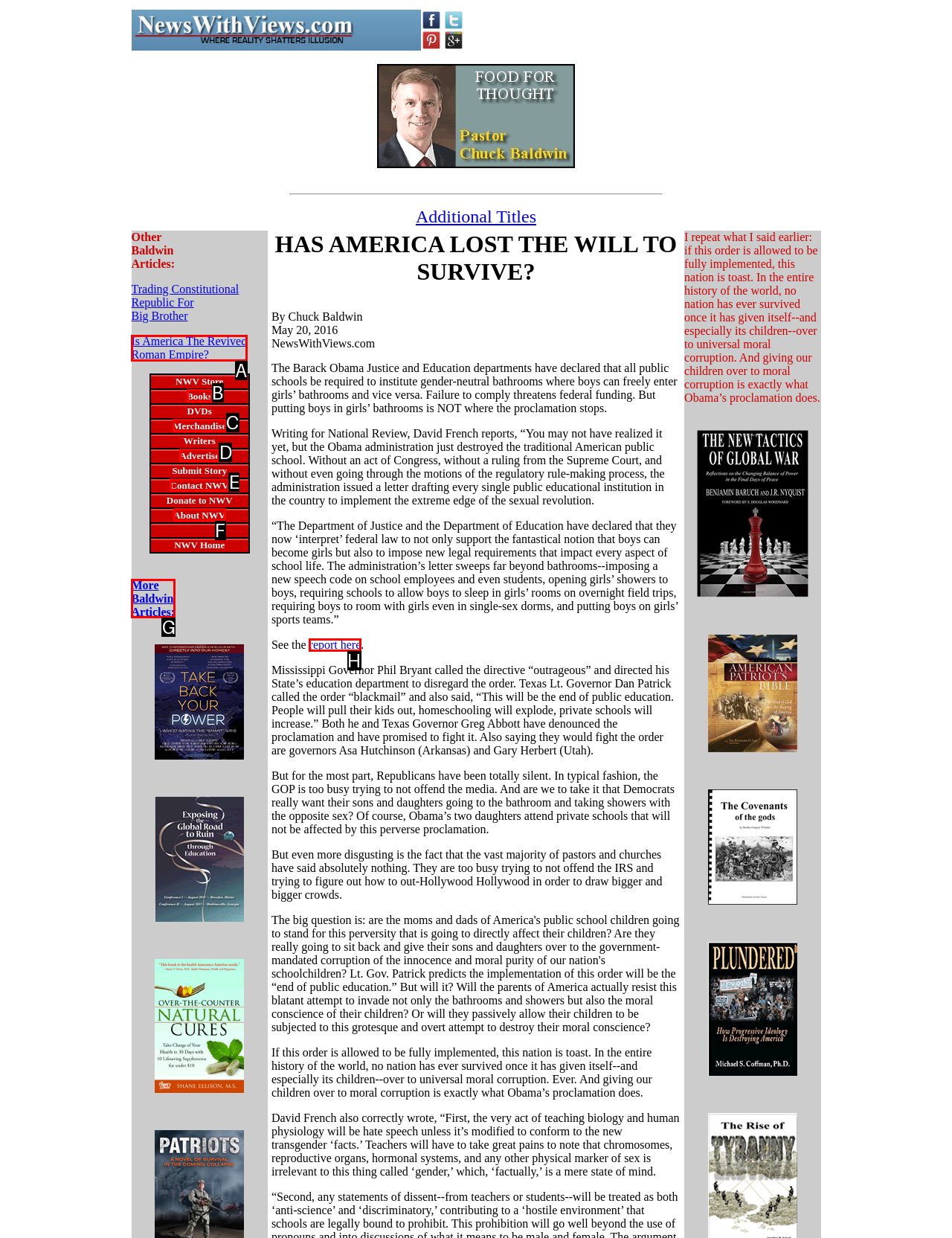Determine the right option to click to perform this task: Check 'More Baldwin Articles:'
Answer with the correct letter from the given choices directly.

G